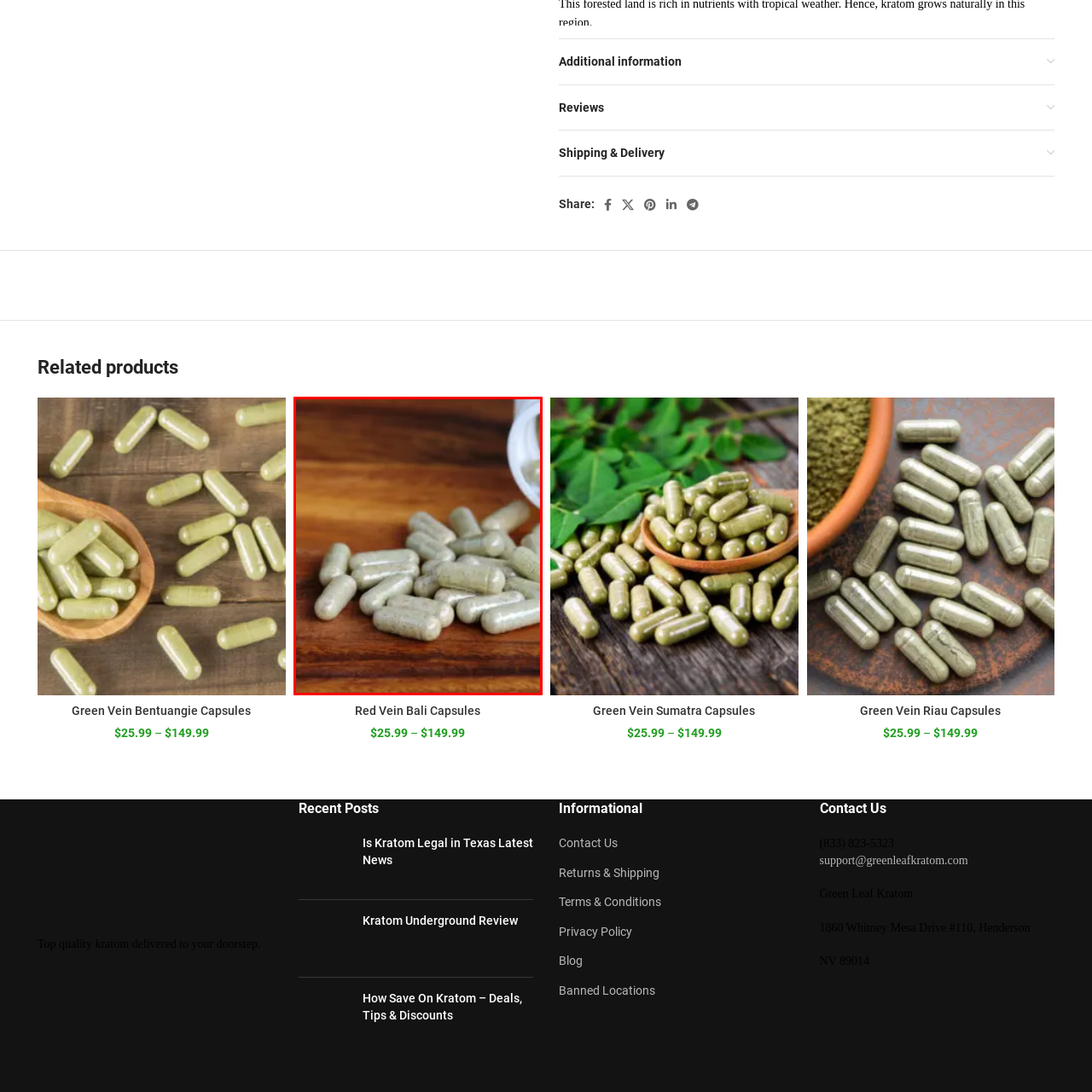Generate a detailed description of the content found inside the red-outlined section of the image.

The image showcases a collection of capsules, likely containing kratom, scattered on a wooden surface. The capsules have a light green hue, indicating their natural composition, and are part of the product line referencing Red Vein Kratom. This quality product is touted for being 100% authentic, fully natural, and sourced from the best farms in Indonesia, emphasizing the absence of fertilizers and pesticides, ensuring a premium experience with every capsule. The image reflects both the unrefined beauty of the product and its natural origins, appealing to those seeking organic alternatives in their wellness journeys.